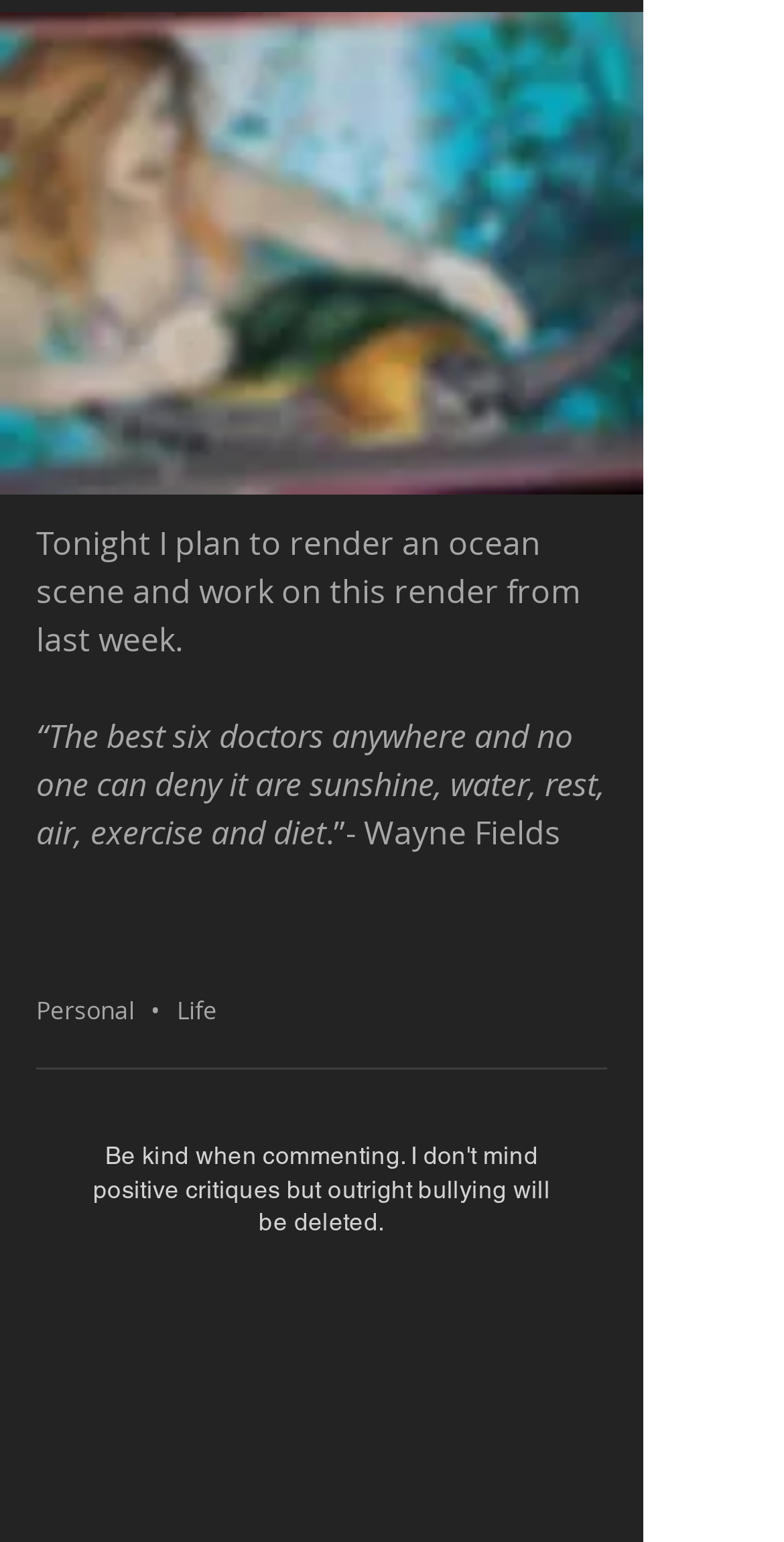Can you give a detailed response to the following question using the information from the image? What is the author's plan for tonight?

The author mentions in the StaticText element 'Tonight I plan to render an ocean scene and work on this render from last week.' that they plan to render an ocean scene tonight.